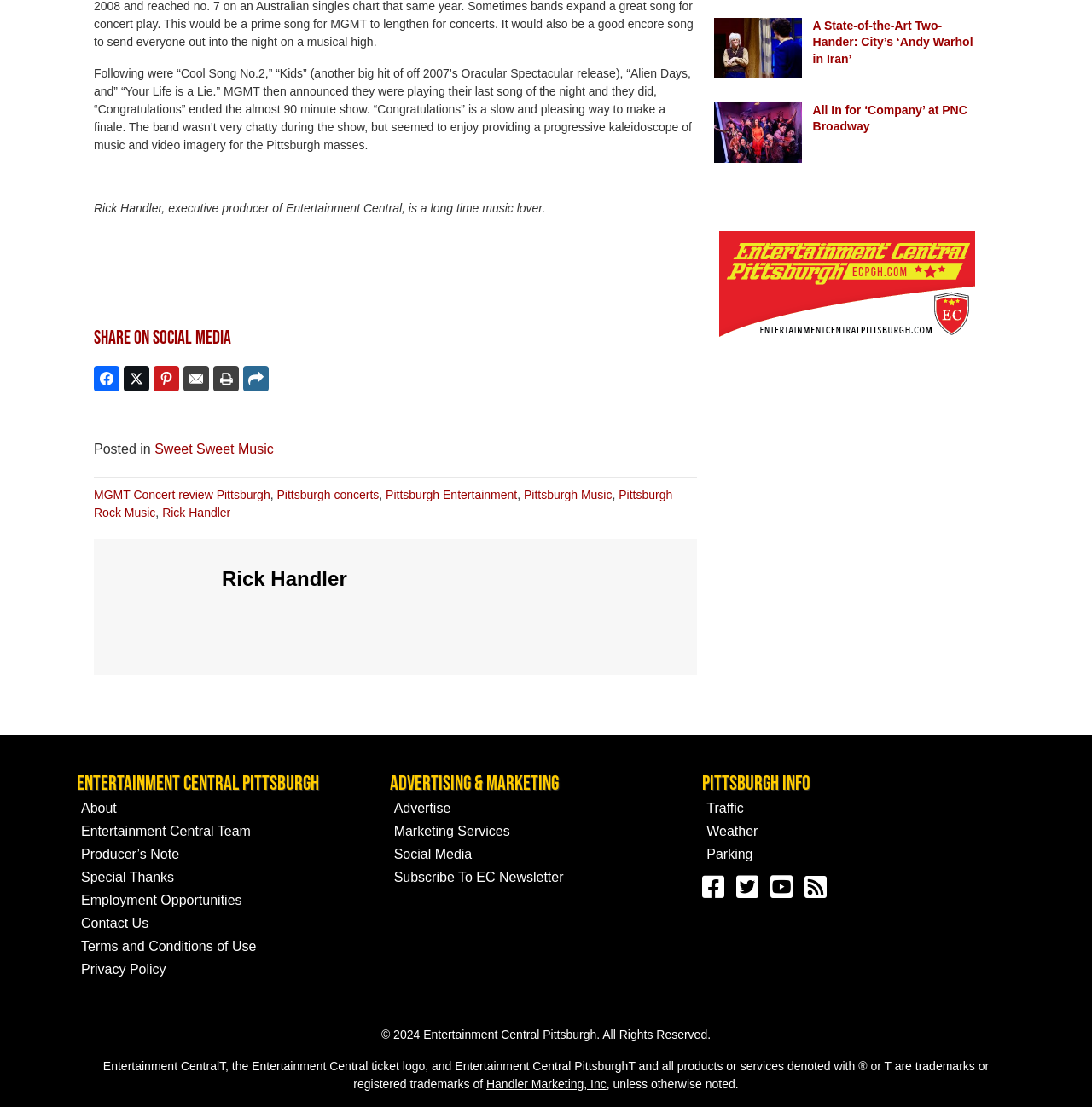Find the bounding box coordinates of the element I should click to carry out the following instruction: "Learn more about Andy Warhol in Iran".

[0.744, 0.017, 0.891, 0.059]